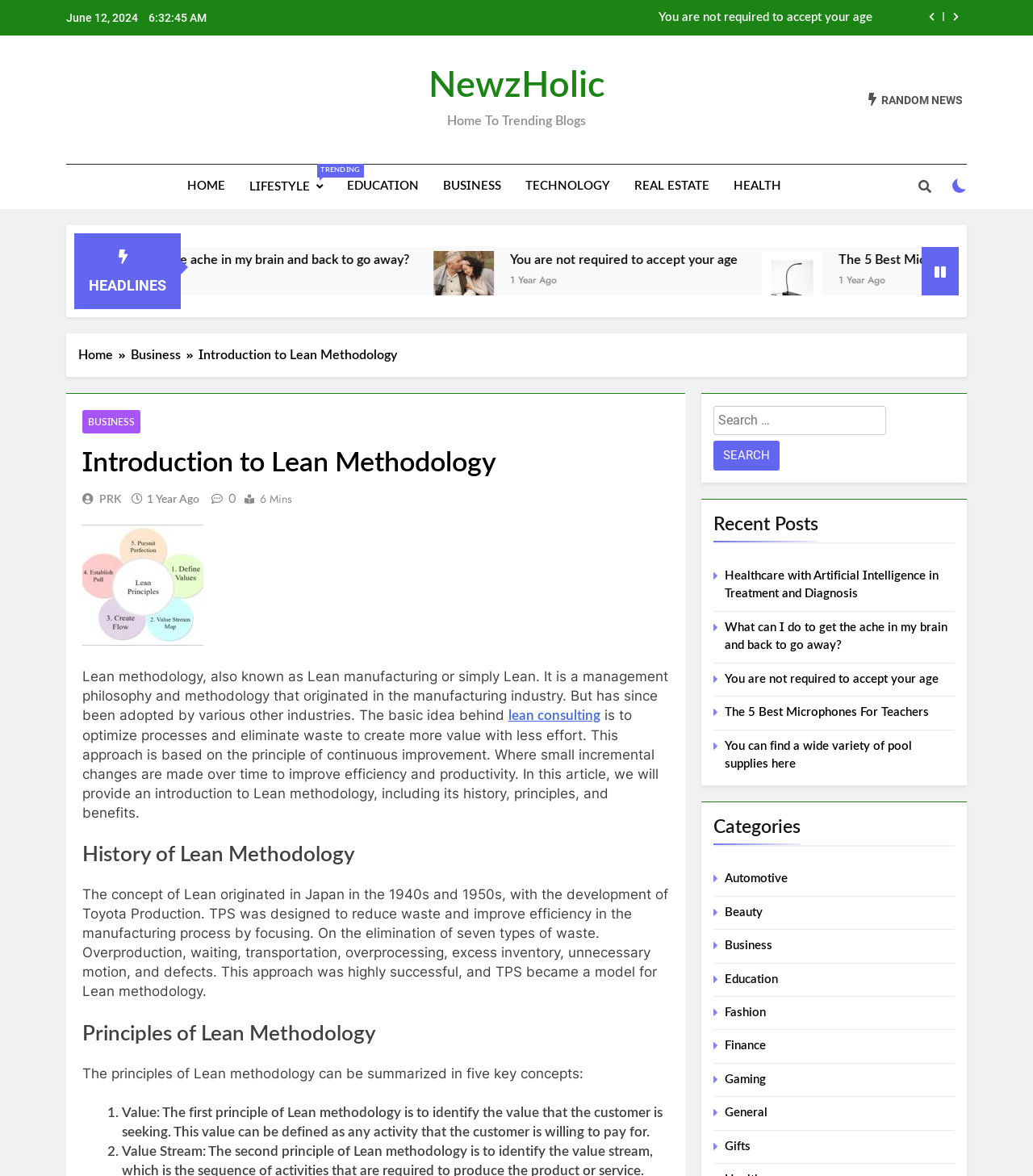Carefully examine the image and provide an in-depth answer to the question: What is the purpose of Lean methodology?

The purpose of Lean methodology can be found in the article content, where it says 'The basic idea behind Lean methodology is to optimize processes and eliminate waste to create more value with less effort'.